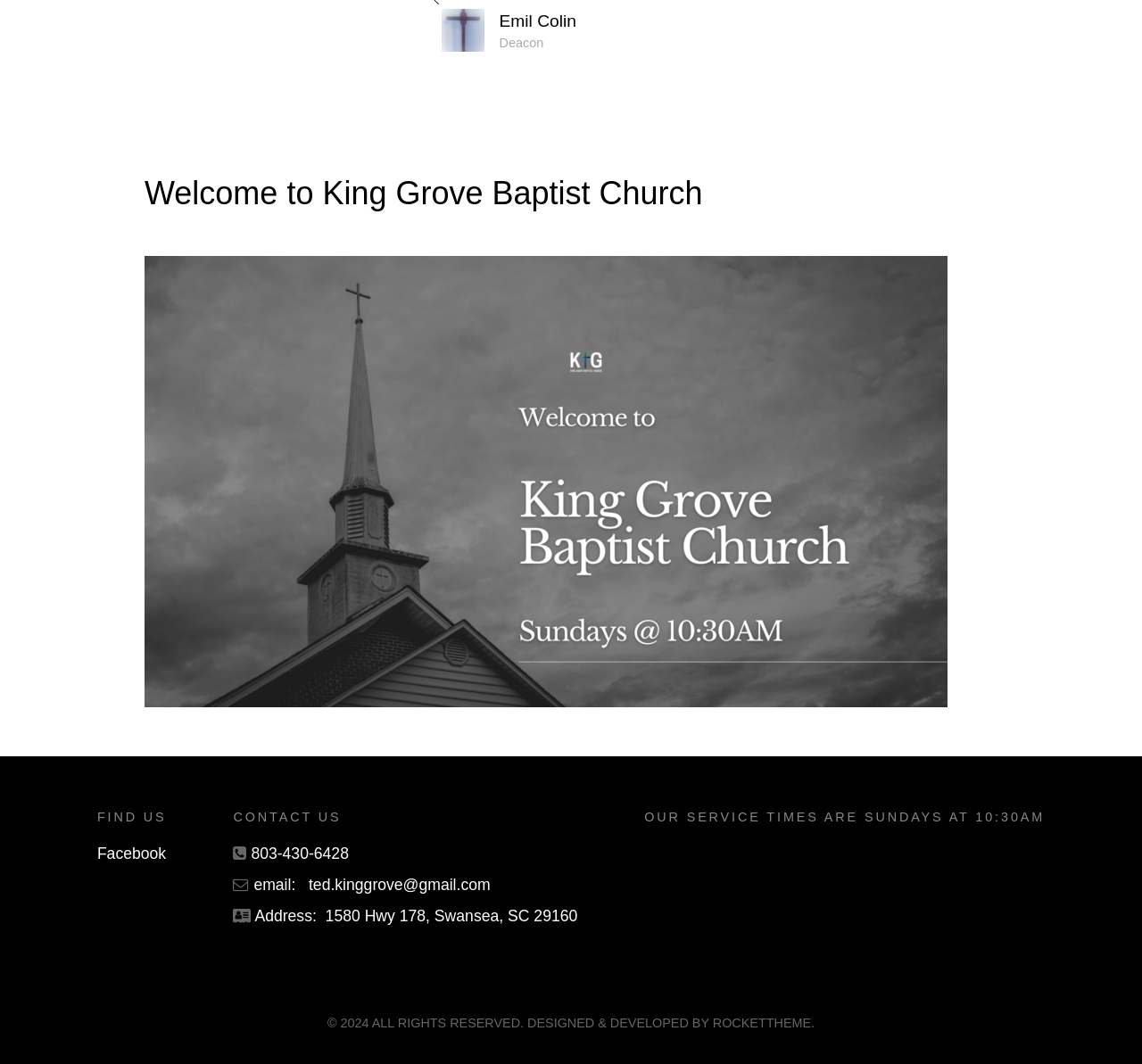Please provide a comprehensive response to the question below by analyzing the image: 
What is the phone number to contact the church?

The phone number can be found in the link element '803-430-6428' which is a child element of the FooterAsNonLandmark element.